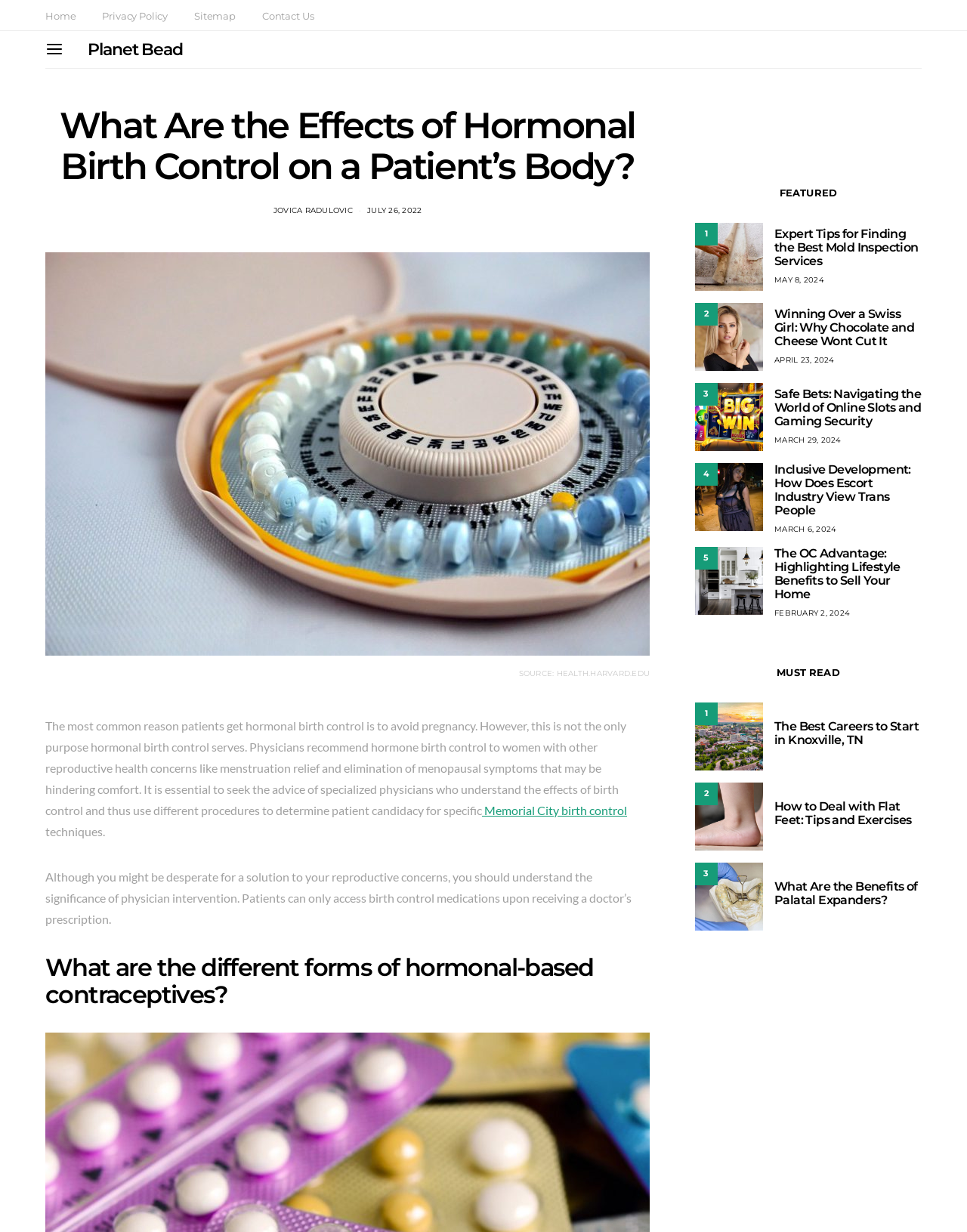Using the provided element description, identify the bounding box coordinates as (top-left x, top-left y, bottom-right x, bottom-right y). Ensure all values are between 0 and 1. Description: Memorial City birth control

[0.498, 0.652, 0.648, 0.663]